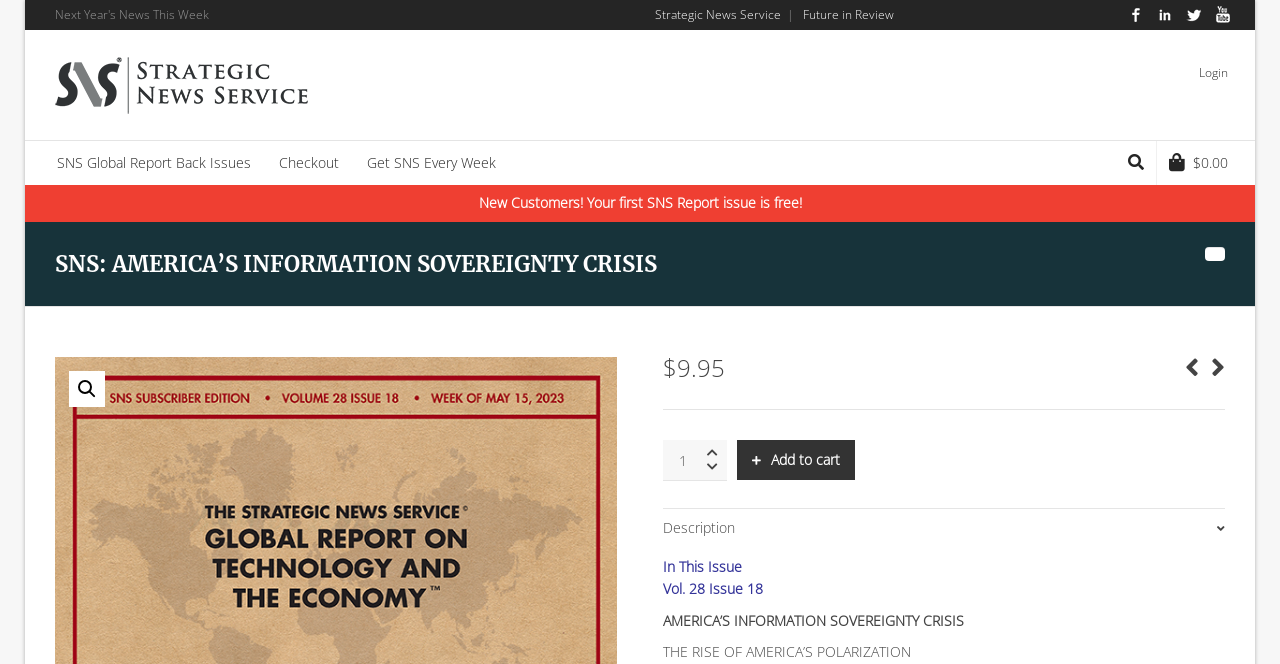Identify the bounding box coordinates of the region that needs to be clicked to carry out this instruction: "View the 'SNS Global Report Back Issues'". Provide these coordinates as four float numbers ranging from 0 to 1, i.e., [left, top, right, bottom].

[0.035, 0.212, 0.205, 0.279]